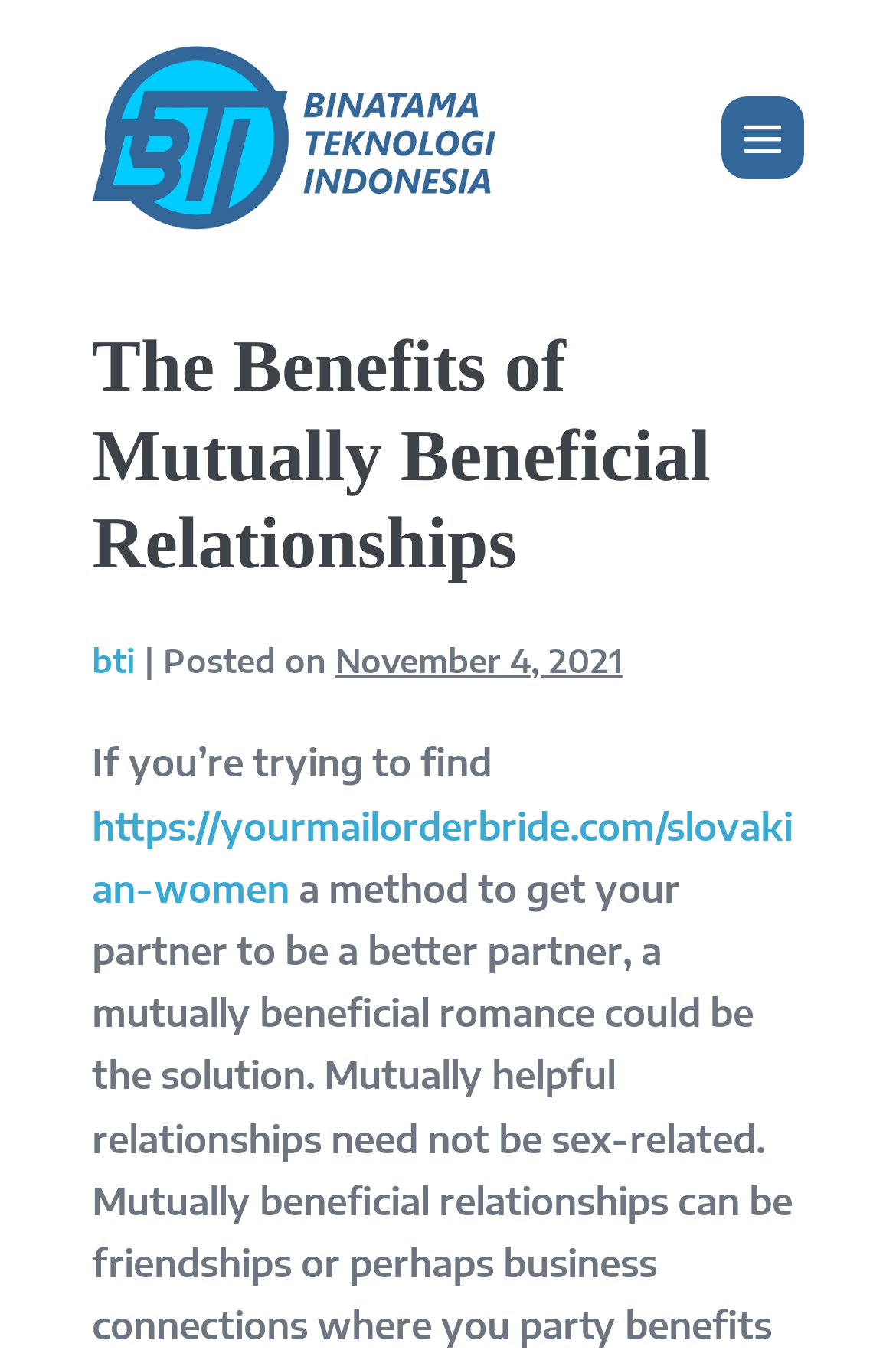Determine and generate the text content of the webpage's headline.

The Benefits of Mutually Beneficial Relationships